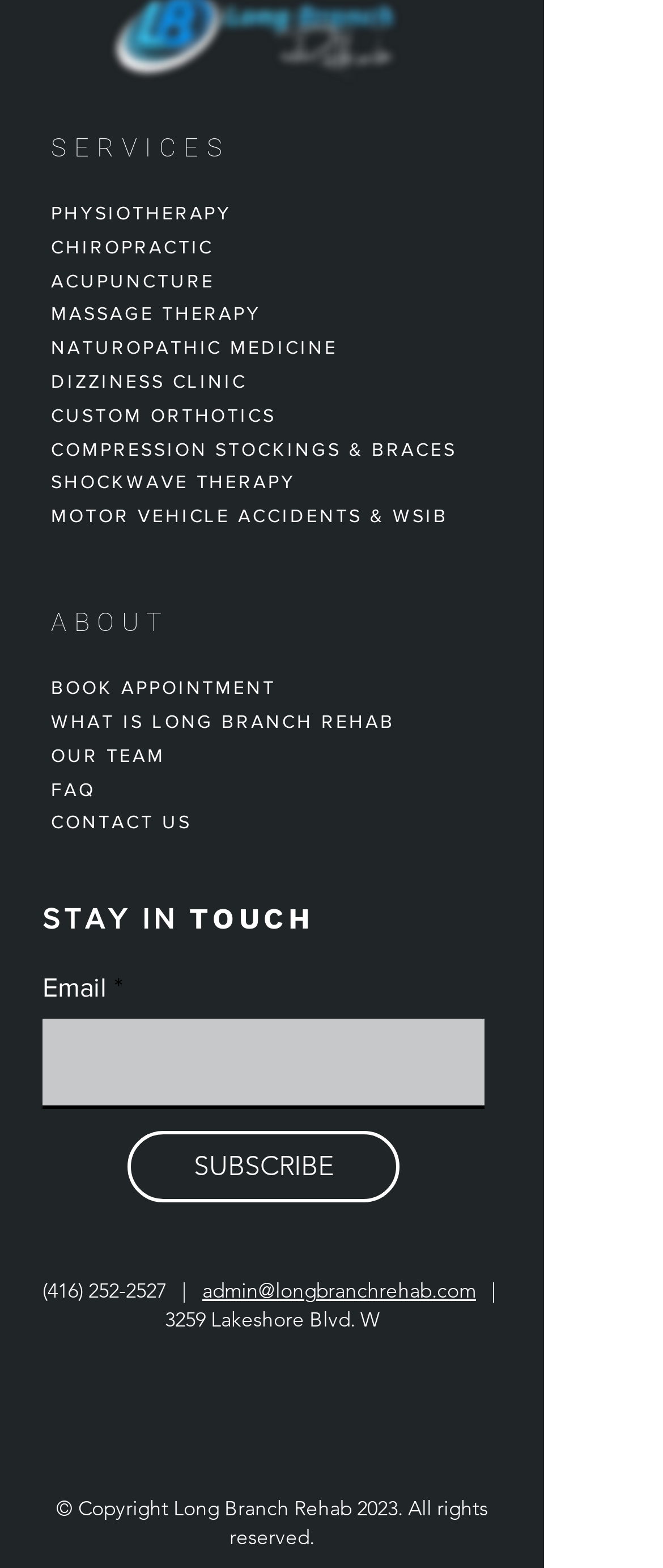Extract the bounding box coordinates of the UI element described by: "COMPRESSION STOCKINGS & BRACES". The coordinates should include four float numbers ranging from 0 to 1, e.g., [left, top, right, bottom].

[0.077, 0.278, 0.689, 0.293]